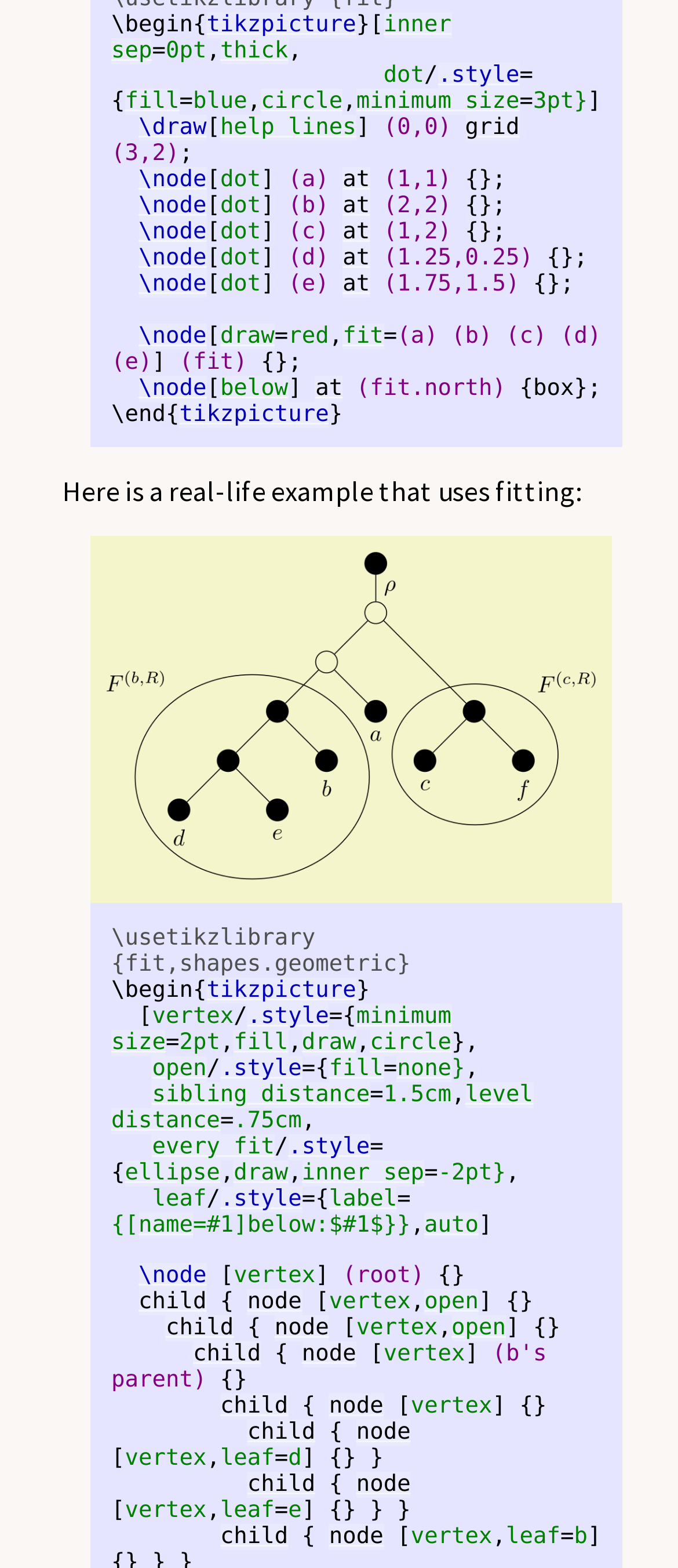What is the color of the draw command?
Your answer should be a single word or phrase derived from the screenshot.

red